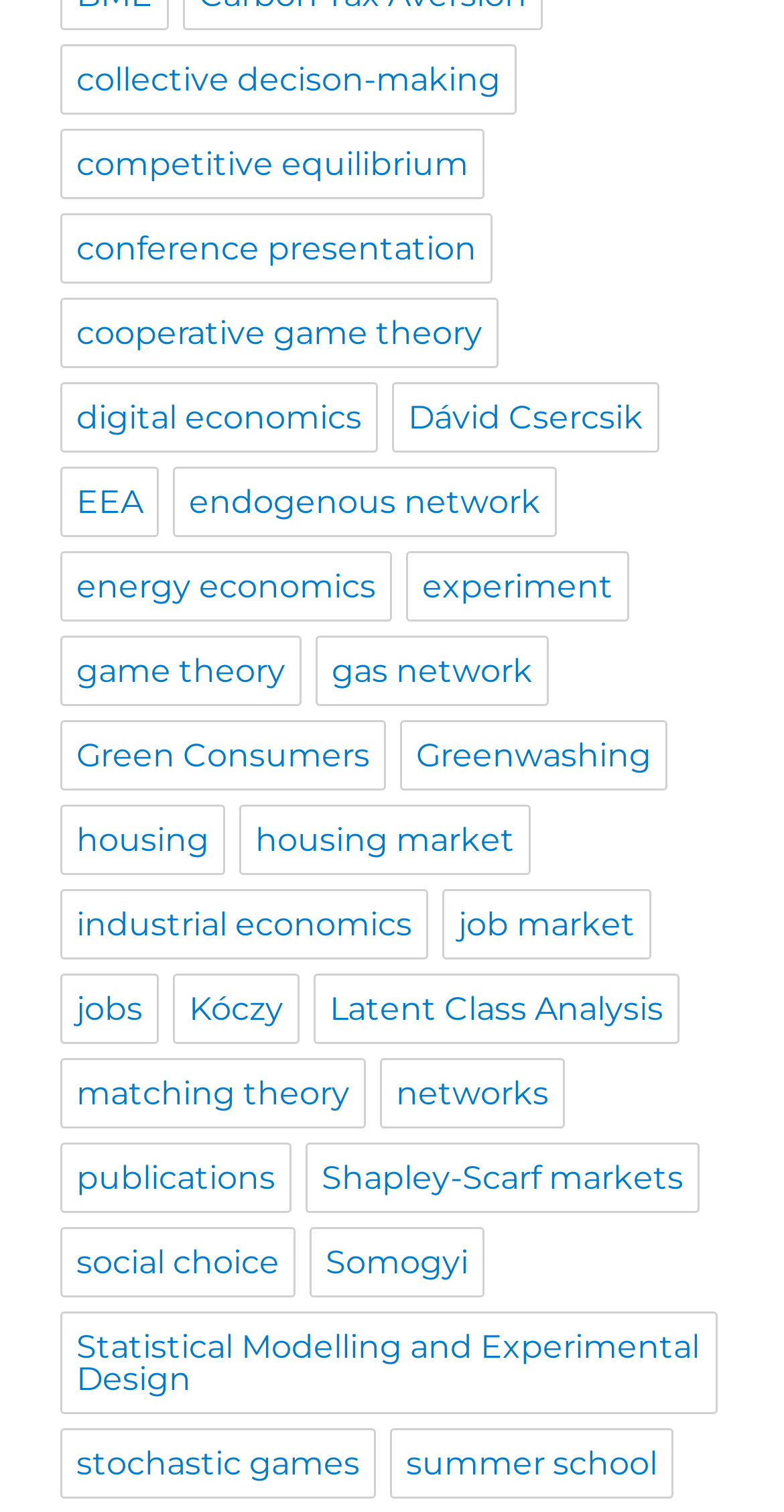What is the topic of the link at the top left?
Using the image as a reference, give a one-word or short phrase answer.

Collective decision-making